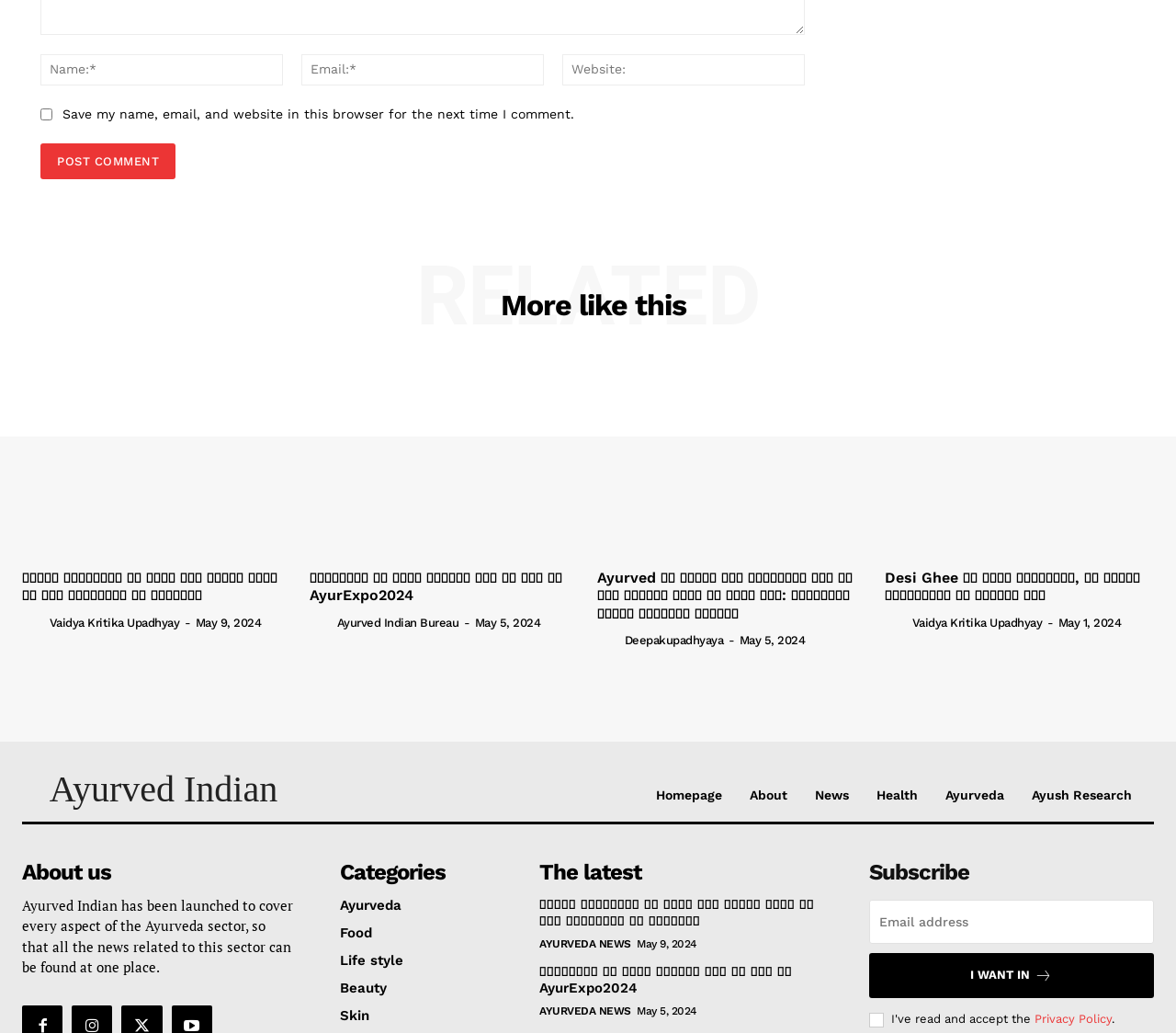Specify the bounding box coordinates (top-left x, top-left y, bottom-right x, bottom-right y) of the UI element in the screenshot that matches this description: Ayurveda News

[0.459, 0.906, 0.536, 0.92]